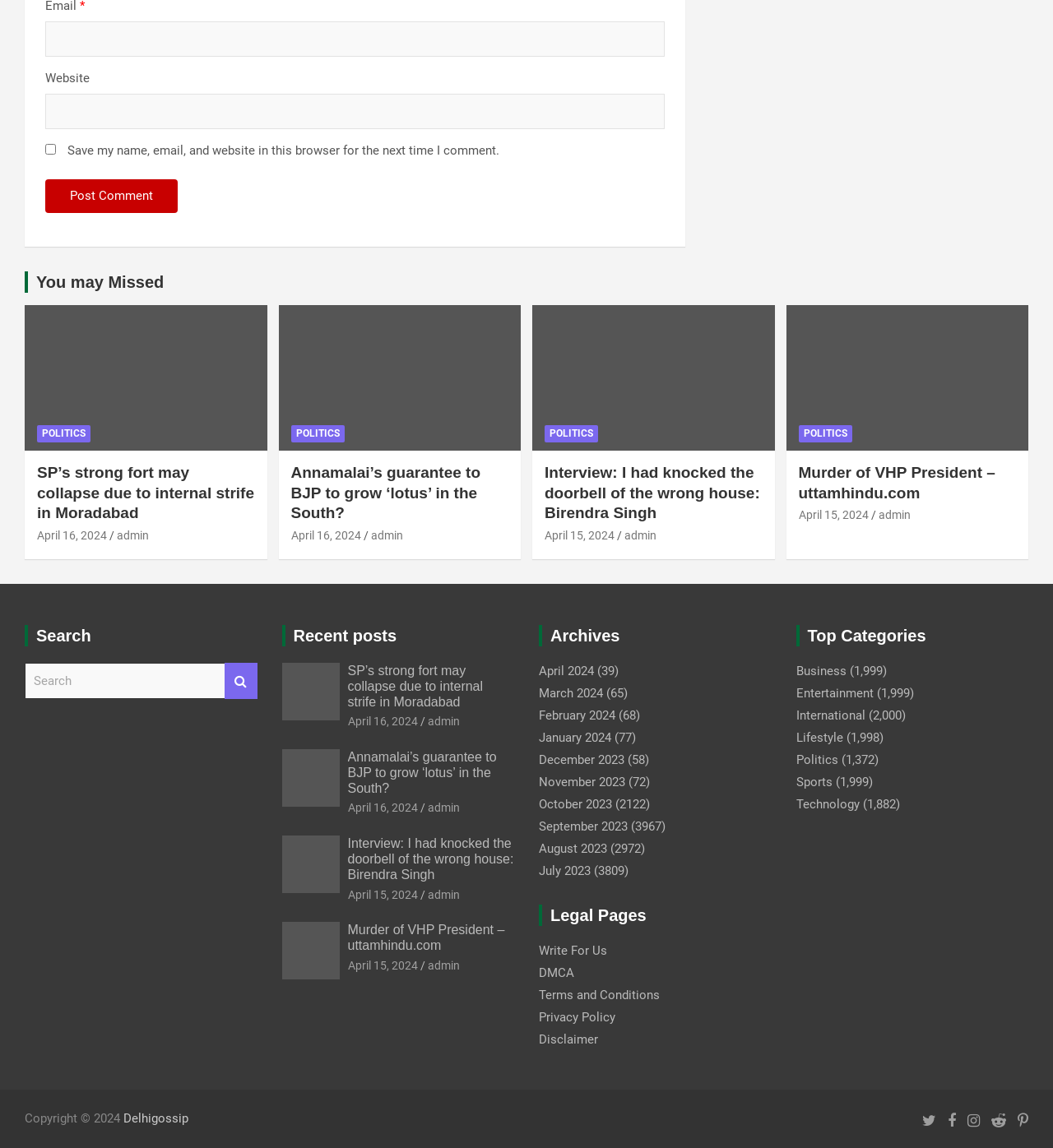Identify the bounding box of the UI element described as follows: "parent_node: Search name="s" placeholder="Search"". Provide the coordinates as four float numbers in the range of 0 to 1 [left, top, right, bottom].

[0.023, 0.577, 0.213, 0.609]